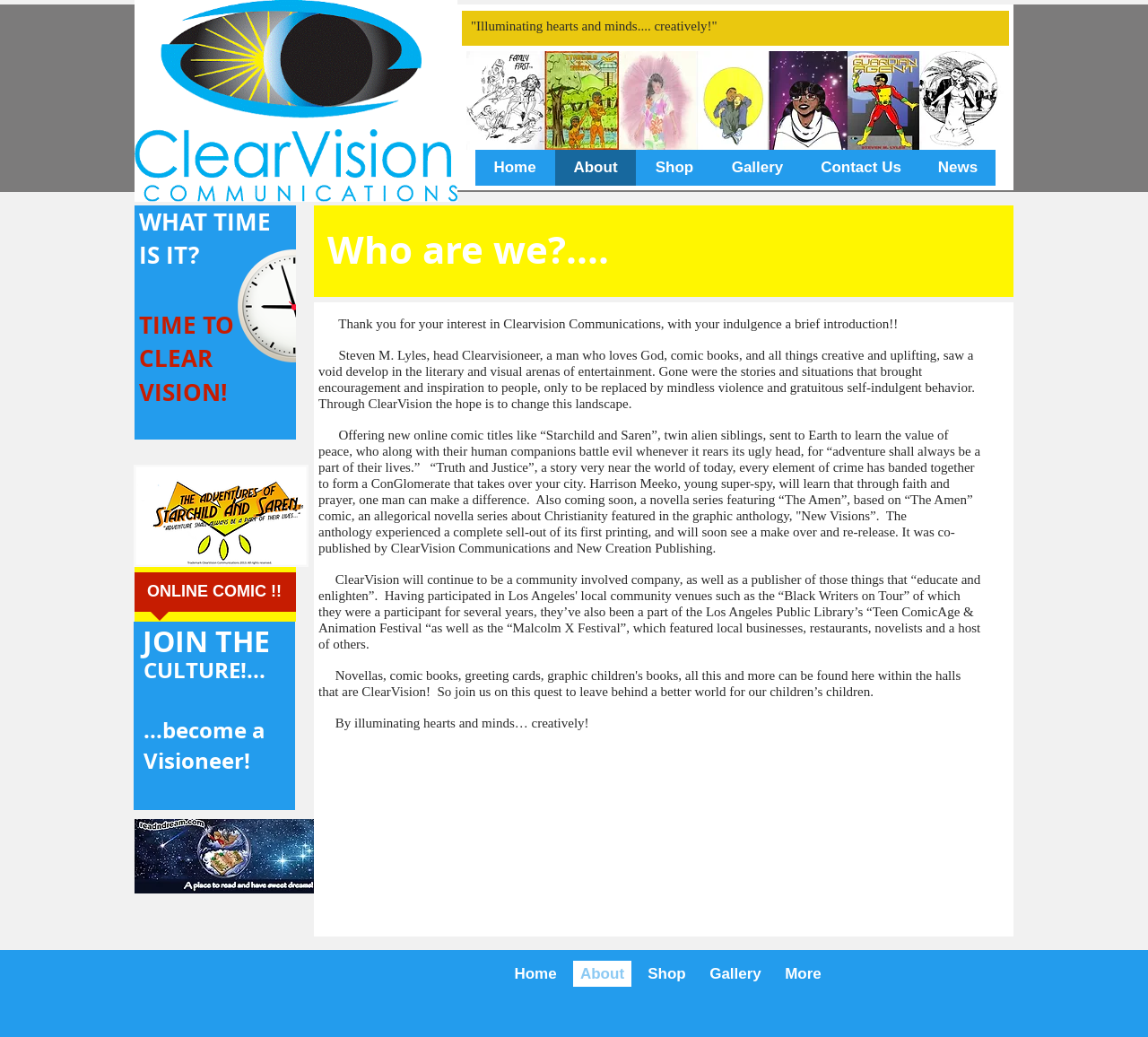Identify the first-level heading on the webpage and generate its text content.

WHAT TIME IS IT? 